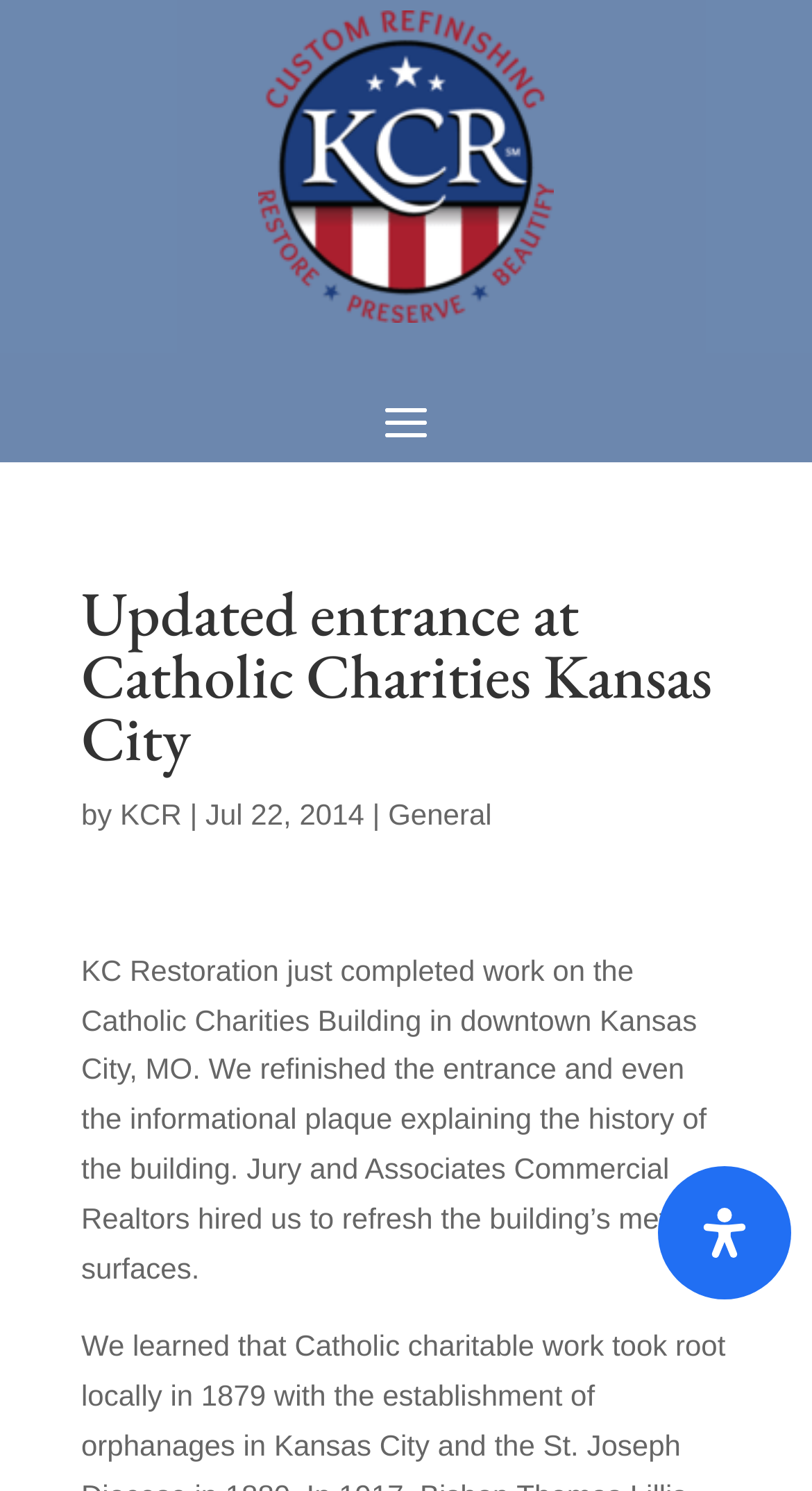What was refinished in the building?
Please provide a single word or phrase as the answer based on the screenshot.

entrance and informational plaque